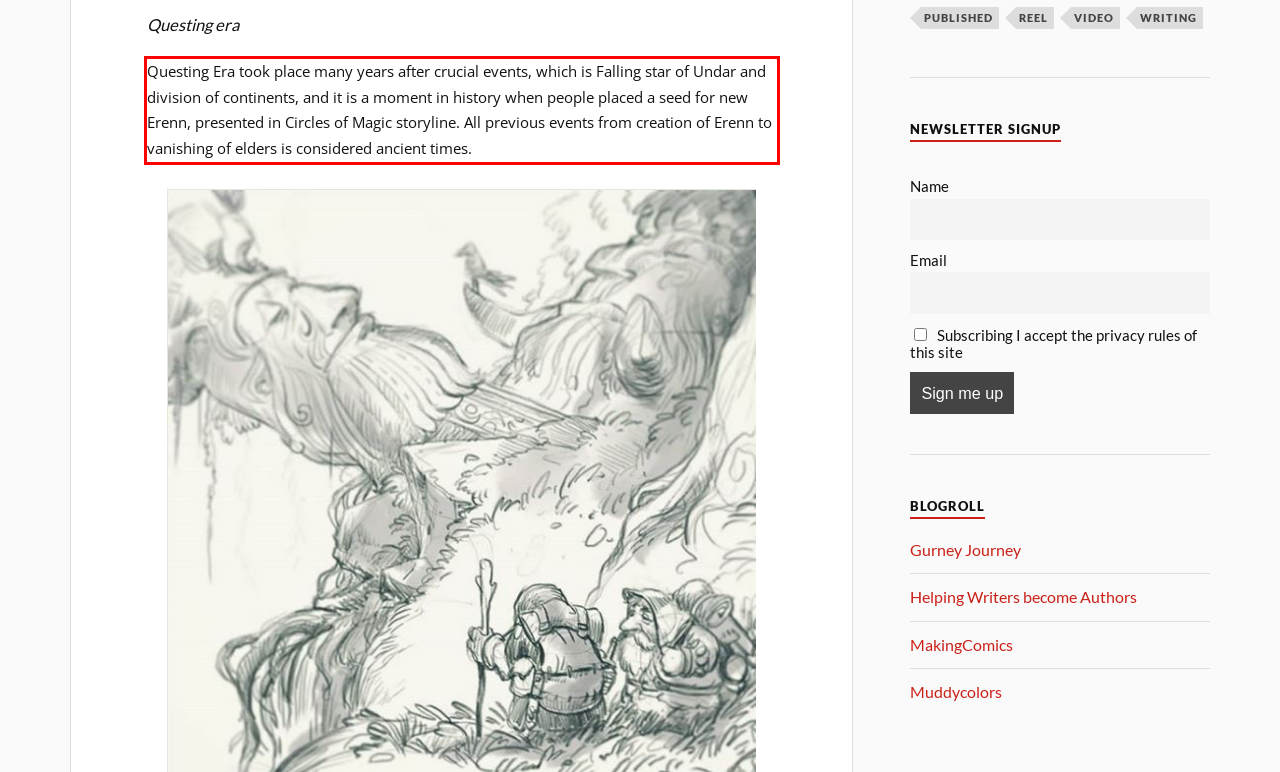Please examine the webpage screenshot and extract the text within the red bounding box using OCR.

Questing Era took place many years after crucial events, which is Falling star of Undar and division of continents, and it is a moment in history when people placed a seed for new Erenn, presented in Circles of Magic storyline. All previous events from creation of Erenn to vanishing of elders is considered ancient times.